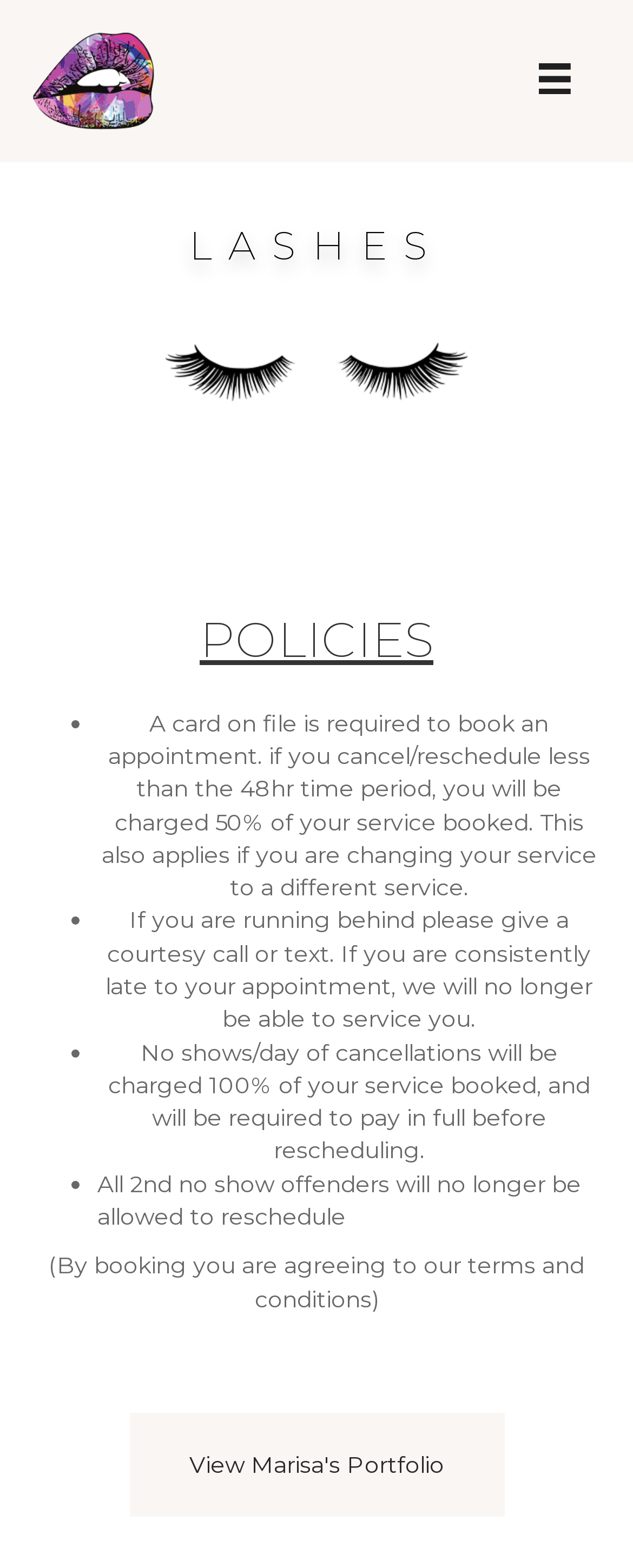Given the content of the image, can you provide a detailed answer to the question?
Who is the author of the portfolio?

The author of the portfolio is Marisa, whose portfolio can be viewed by clicking the link 'View Marisa's Portfolio' located at the bottom of the webpage, with a bounding box of [0.268, 0.911, 0.732, 0.957].